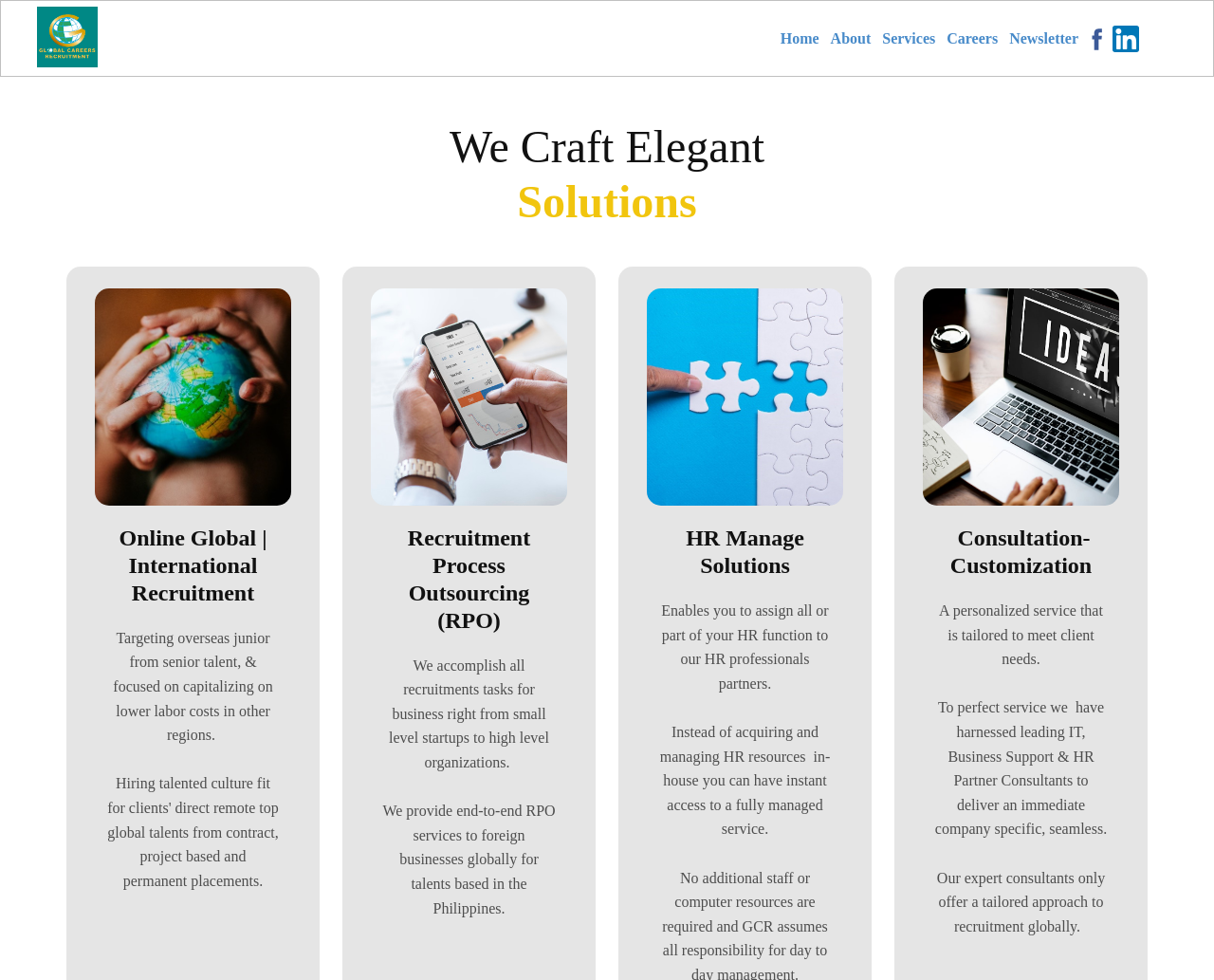Identify the bounding box coordinates necessary to click and complete the given instruction: "Click on Home".

[0.03, 0.007, 0.08, 0.069]